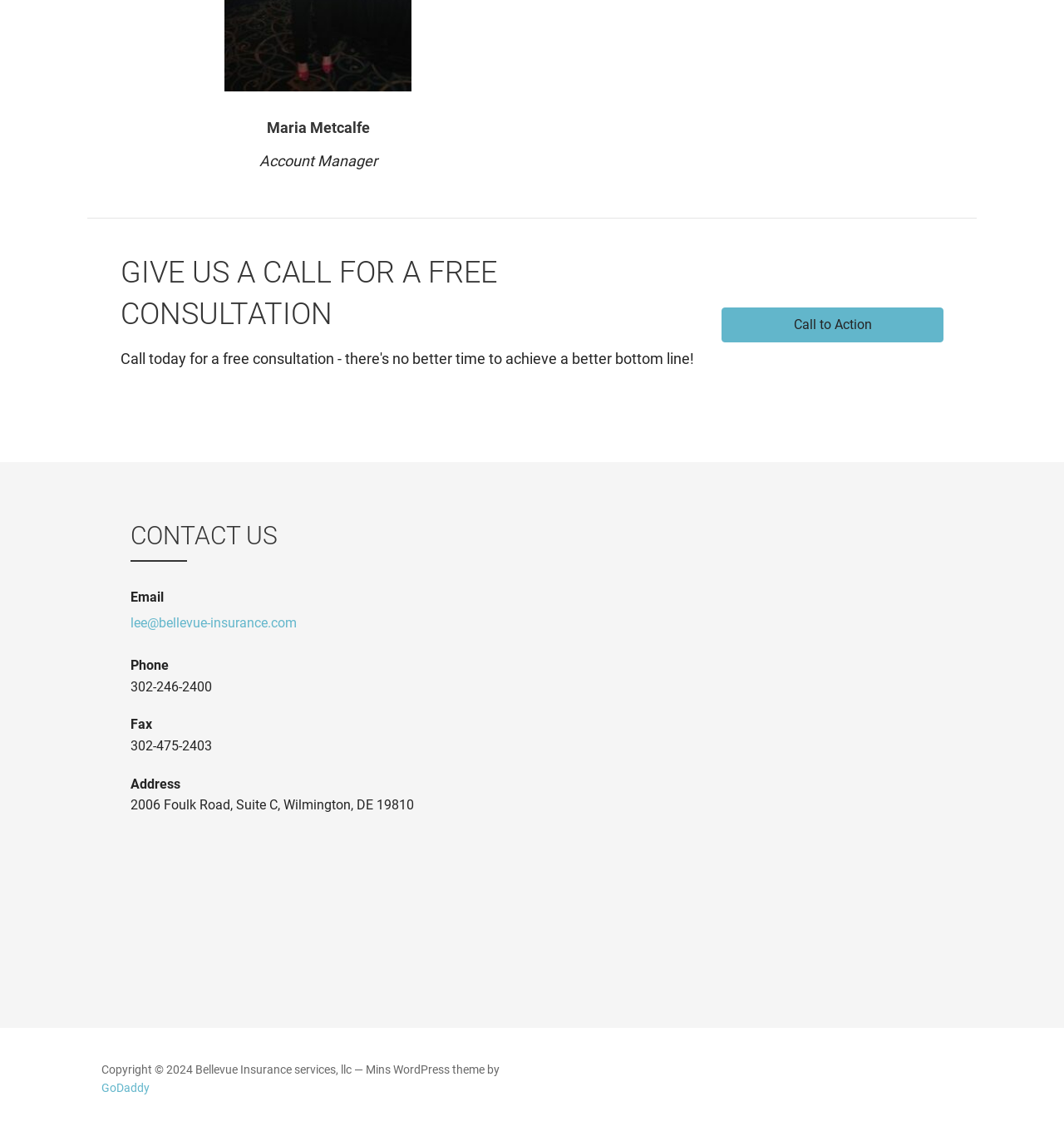Using details from the image, please answer the following question comprehensively:
What is the phone number of the insurance service?

The question can be answered by looking at the static text element with the text 'Phone' and the static text element with the text '302-246-2400' which is located below it, indicating that the phone number of the insurance service is 302-246-2400.